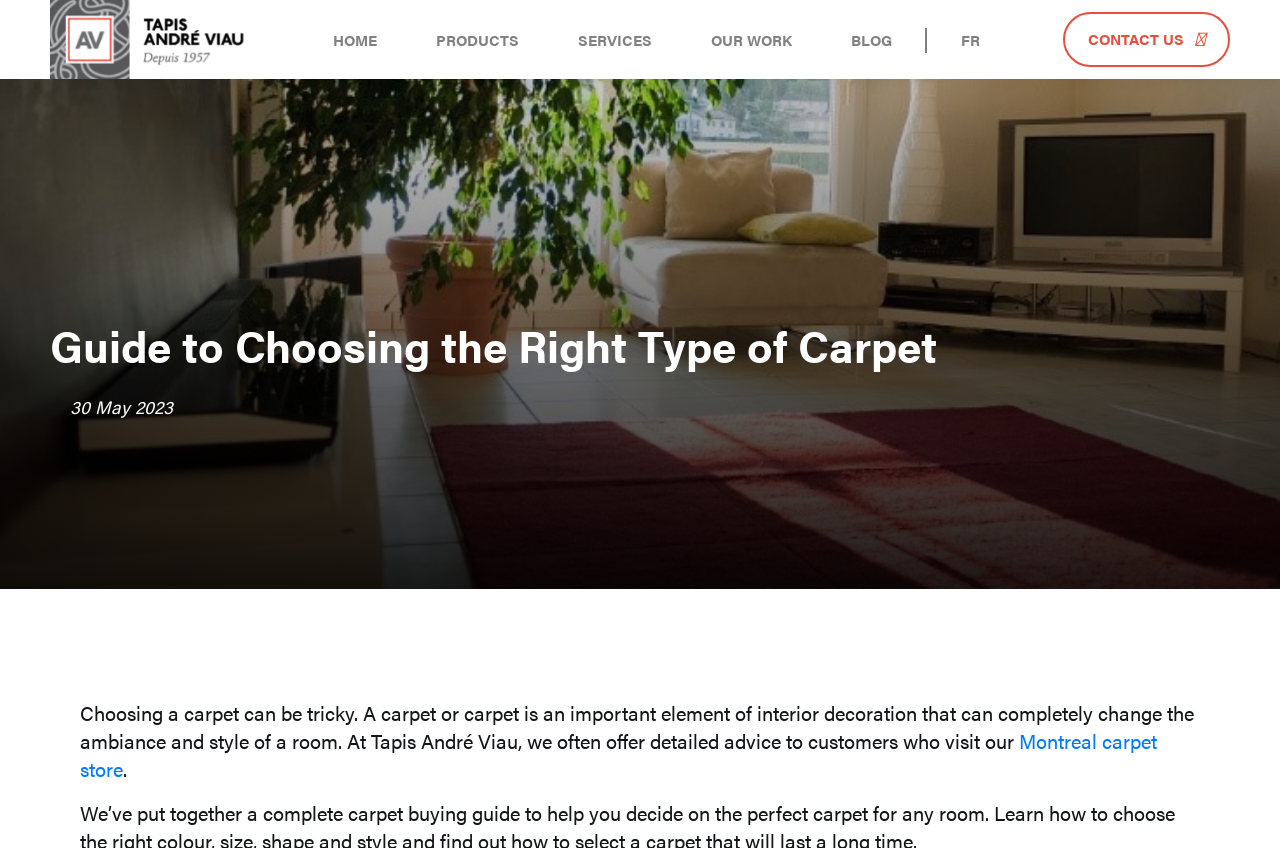What is the main title displayed on this webpage?

Guide to Choosing the Right Type of Carpet